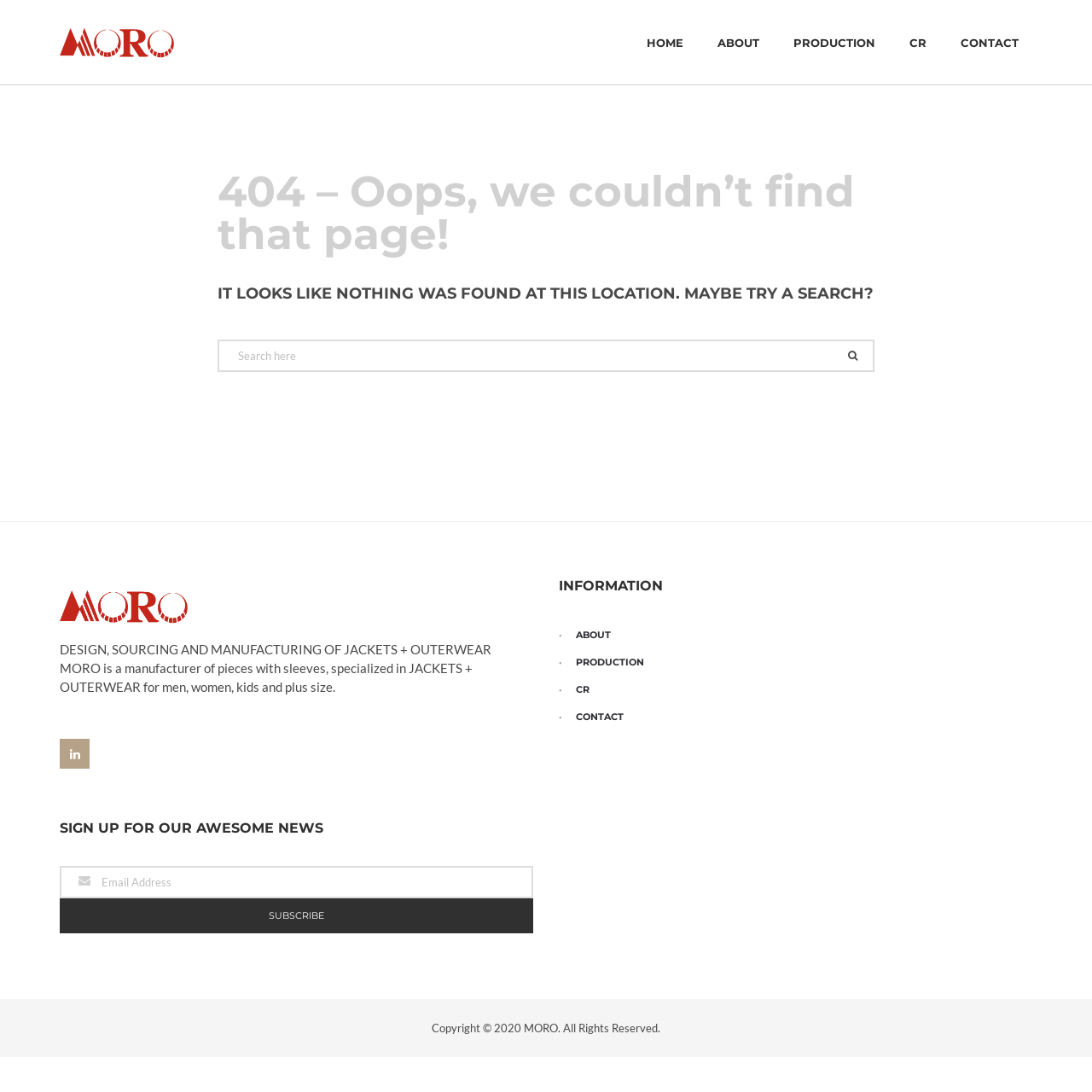Determine the bounding box coordinates for the element that should be clicked to follow this instruction: "Sort by replies". The coordinates should be given as four float numbers between 0 and 1, in the format [left, top, right, bottom].

None